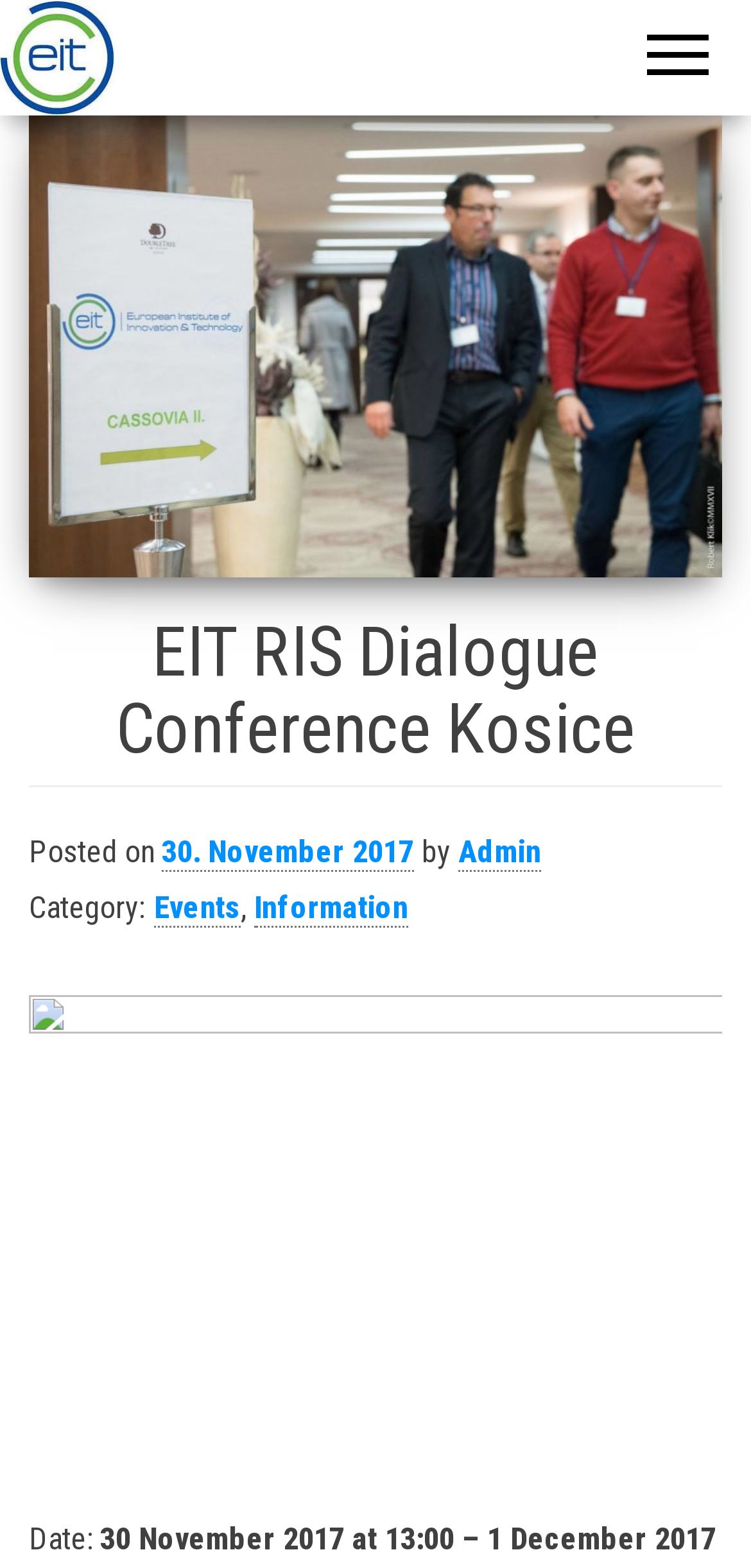What is the date of the event?
Using the image provided, answer with just one word or phrase.

30 November 2017